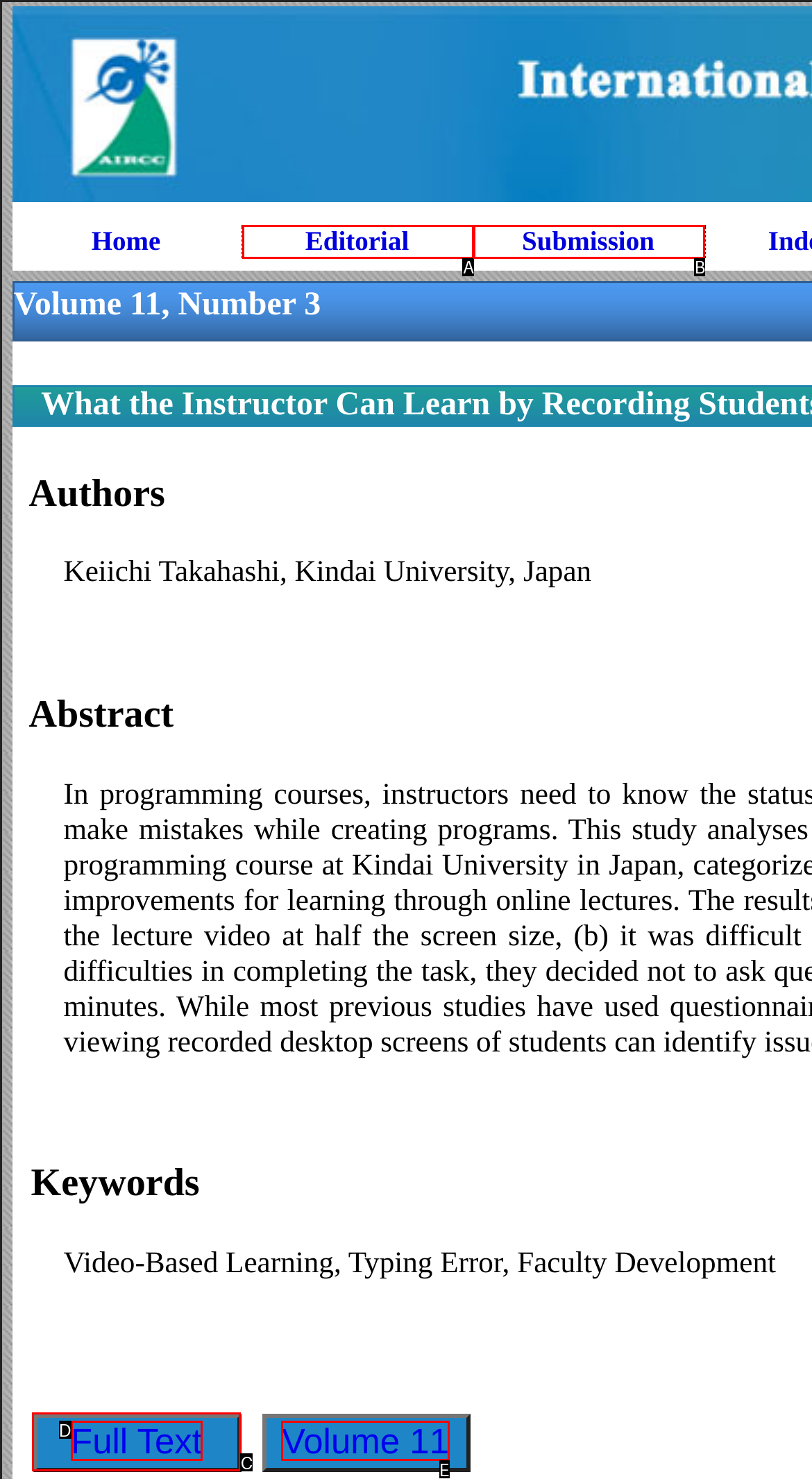Identify the option that best fits this description: parent_node: Choose files name="fileName"
Answer with the appropriate letter directly.

None